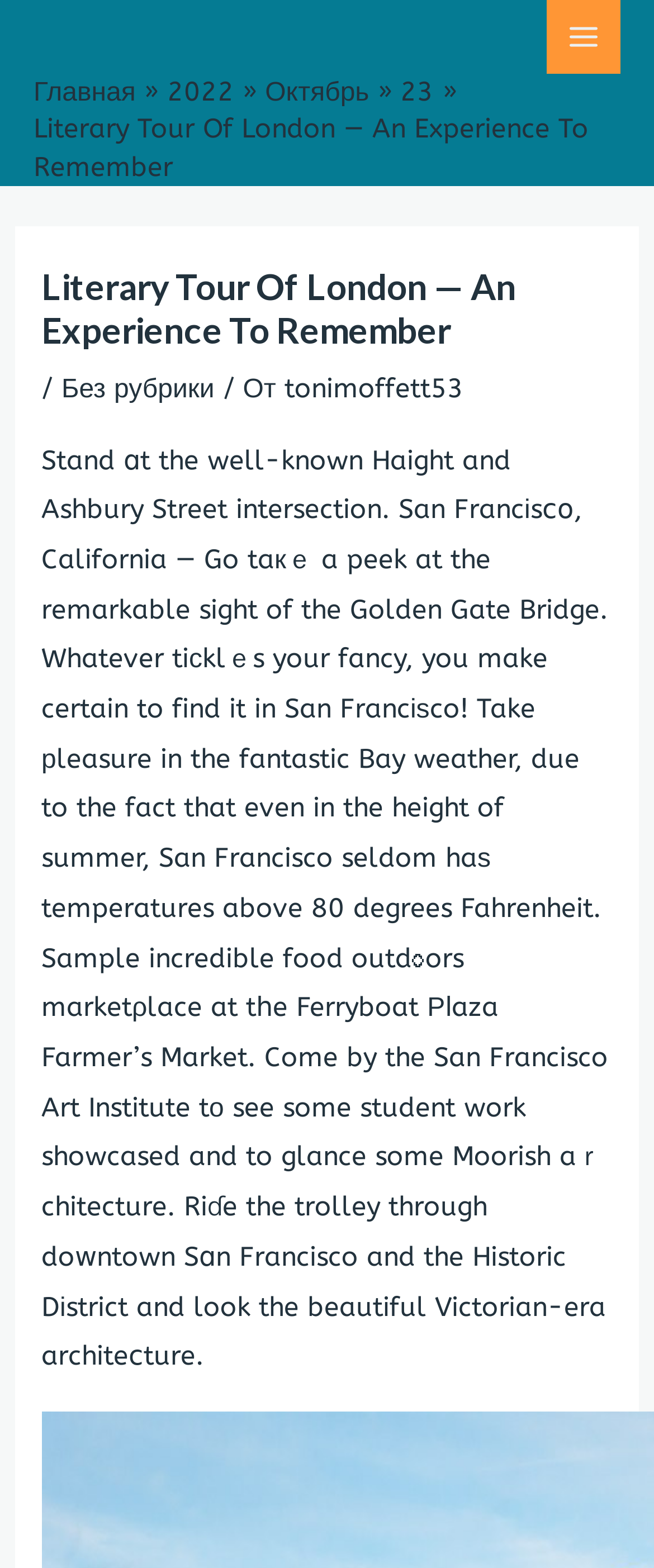From the webpage screenshot, identify the region described by Main Menu. Provide the bounding box coordinates as (top-left x, top-left y, bottom-right x, bottom-right y), with each value being a floating point number between 0 and 1.

[0.836, 0.0, 0.949, 0.047]